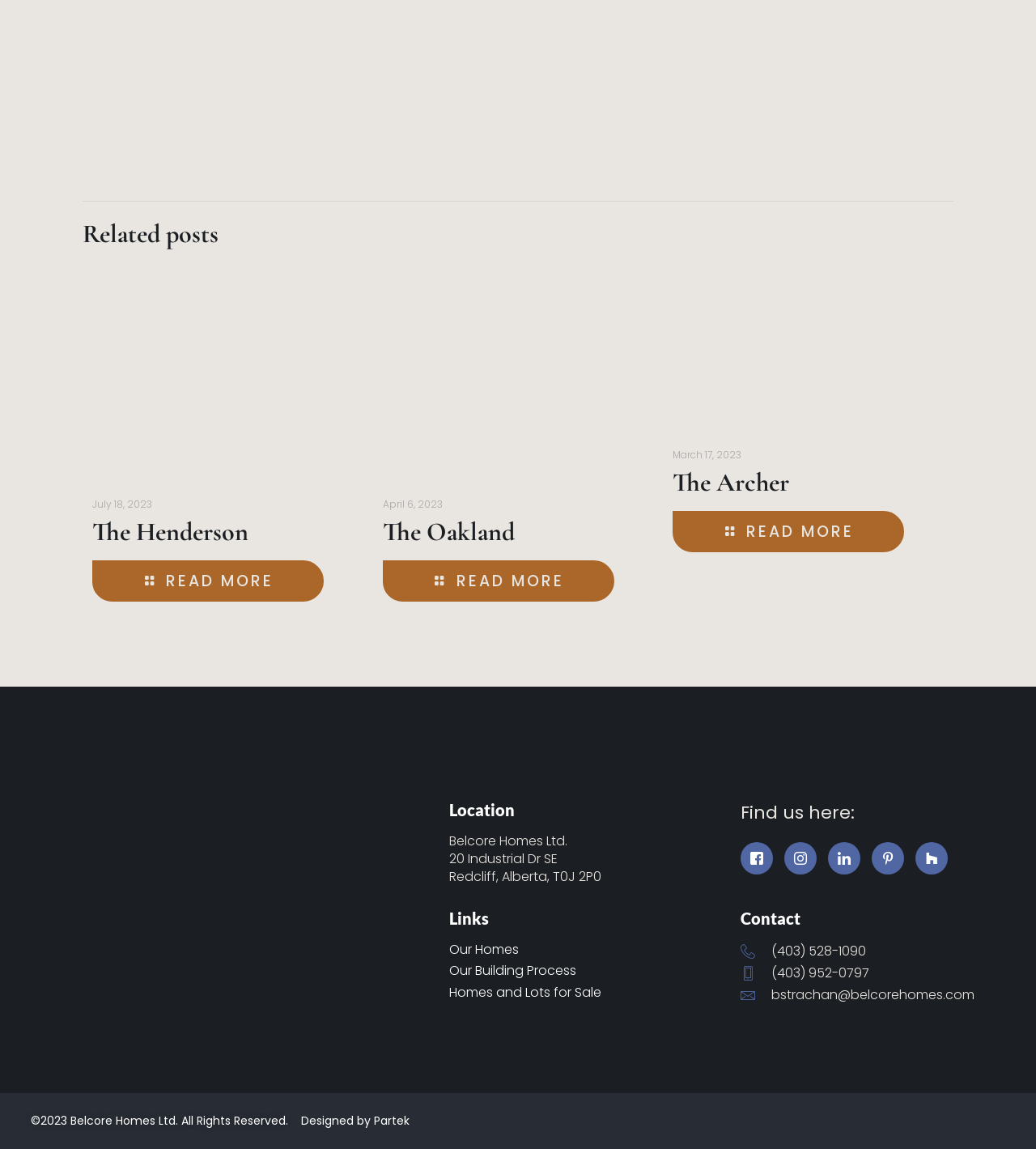Please identify the bounding box coordinates of the element I need to click to follow this instruction: "Contact via phone number (403) 528-1090".

[0.715, 0.819, 0.937, 0.837]